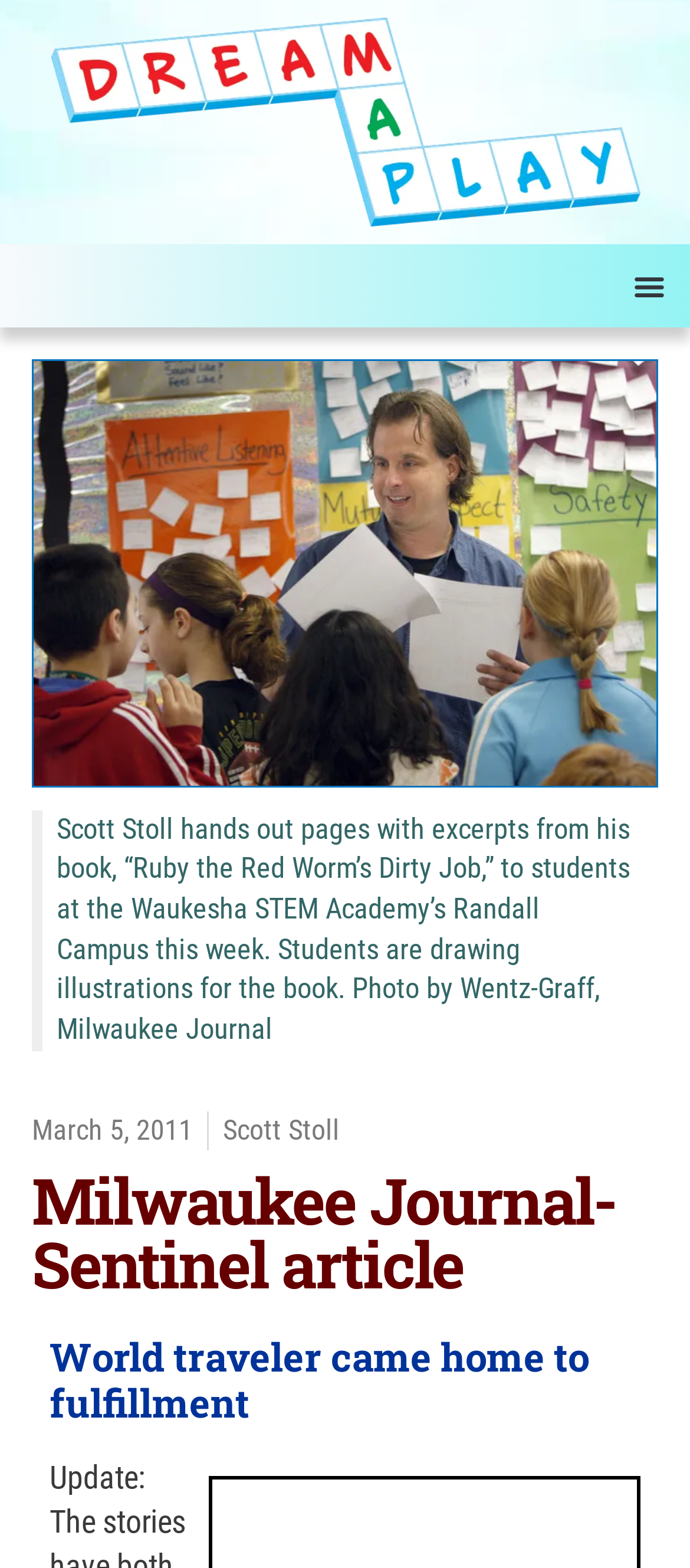Craft a detailed narrative of the webpage's structure and content.

This webpage appears to be a news article from the Milwaukee Journal-Sentinel. At the top, there is a link titled "How to turn dreams into reality: Dream It! Map It! Play It!" accompanied by an image. Below this, on the top right corner, is a button labeled "Menu Toggle". 

The main content of the article is situated below the menu toggle button. It features a figure with a link and an image, showing Scott Stoll handing out pages from his book to students at the Waukesha STEM Academy. The image is accompanied by a caption and a photo credit. 

Below the image, there is a timestamp indicating the article's publication date, March 5, 2011. Next to the timestamp is a link to the author, Scott Stoll. 

The article's title, "Milwaukee Journal-Sentinel article", is displayed prominently, followed by the subtitle "World traveler came home to fulfillment". The article's content is not explicitly described, but it seems to be a personal story about the author's journey and how it led to working with local schools.